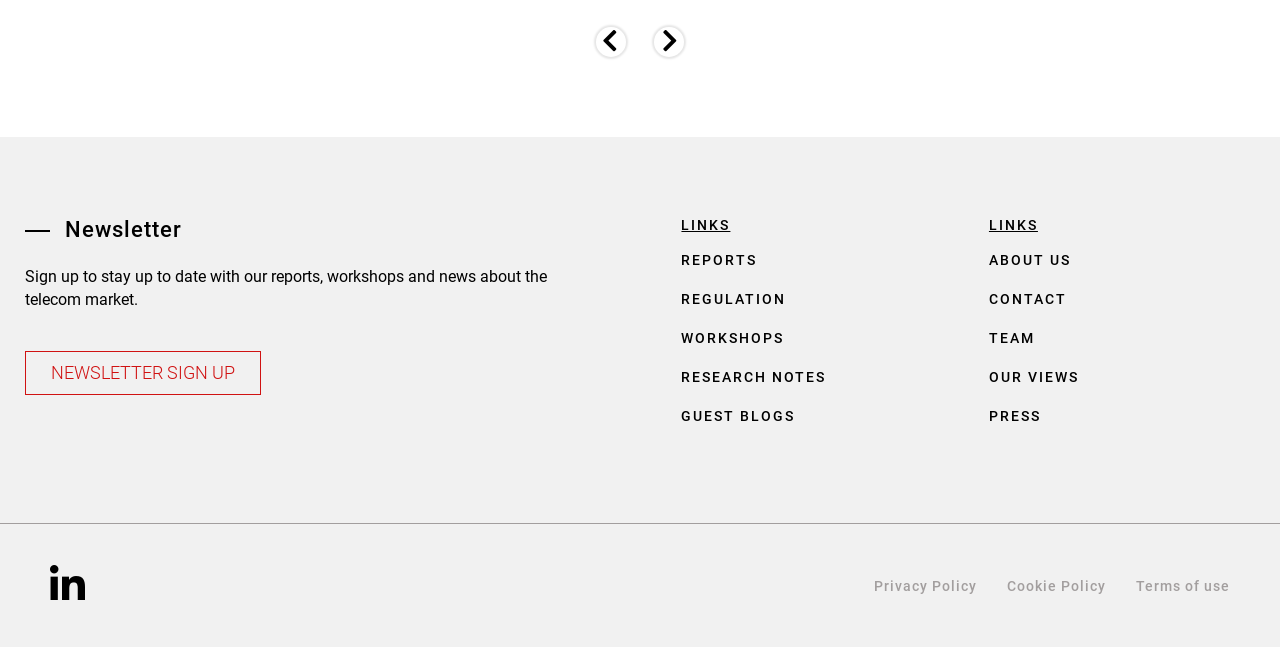Where is the privacy policy link located?
Kindly offer a detailed explanation using the data available in the image.

The privacy policy link is located at the bottom left of the webpage, with a bounding box coordinate of [0.659, 0.891, 0.763, 0.919].